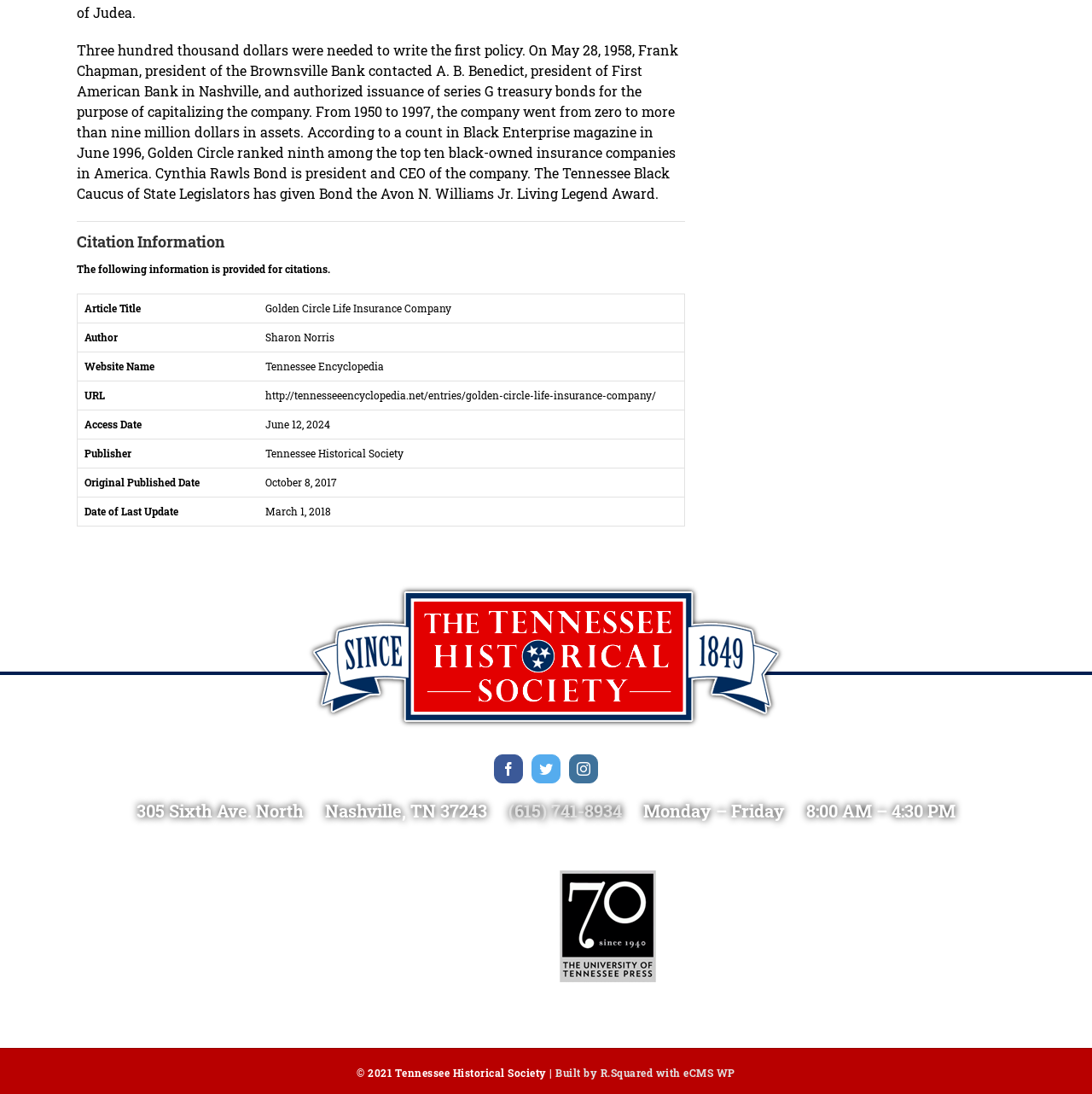Using the information in the image, give a comprehensive answer to the question: 
What is the name of the insurance company?

The answer can be found in the StaticText element with the text 'Golden Circle Life Insurance Company' which is located in the citation information section of the webpage.